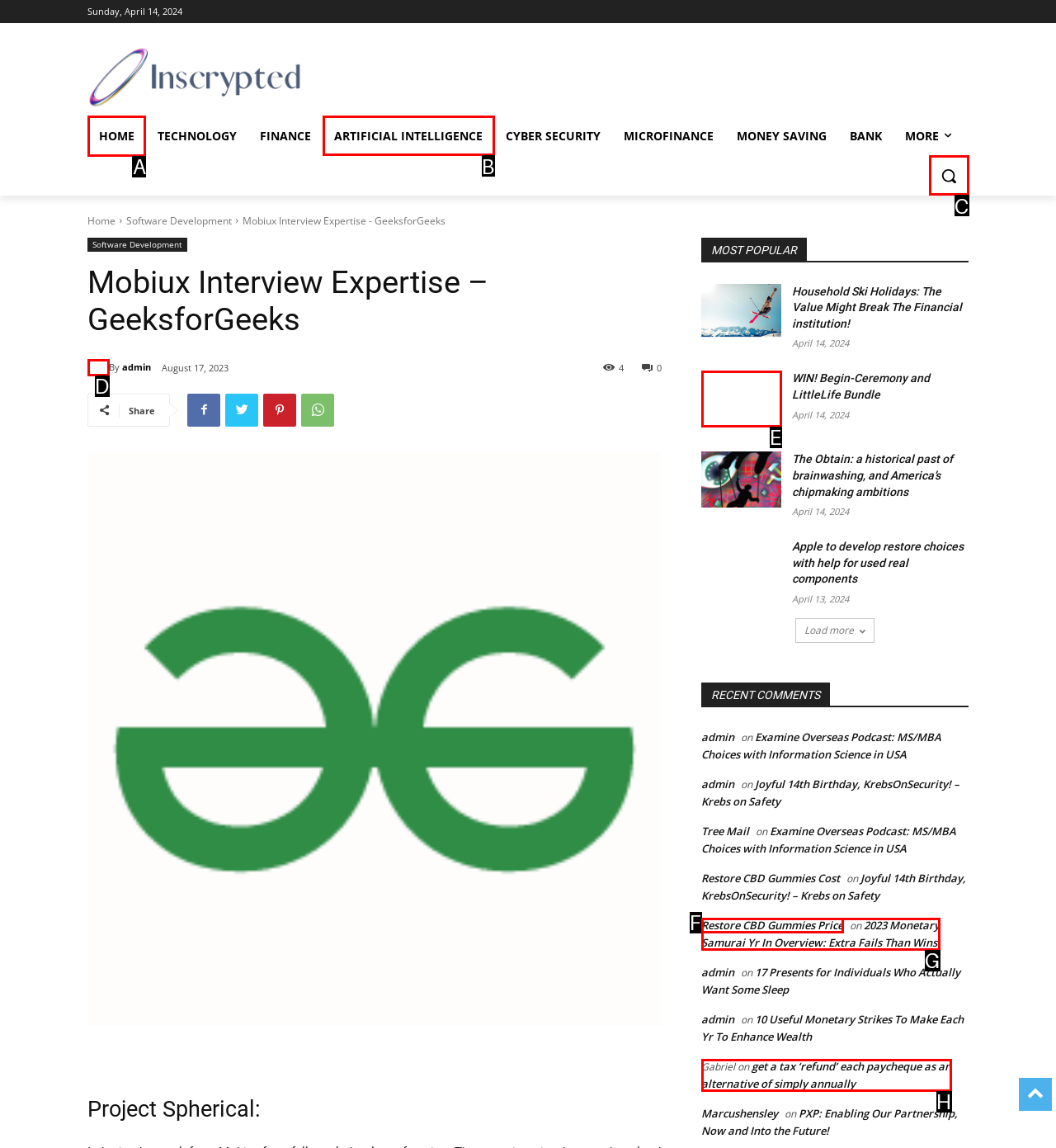For the task: Go to 'HOME' page, identify the HTML element to click.
Provide the letter corresponding to the right choice from the given options.

A